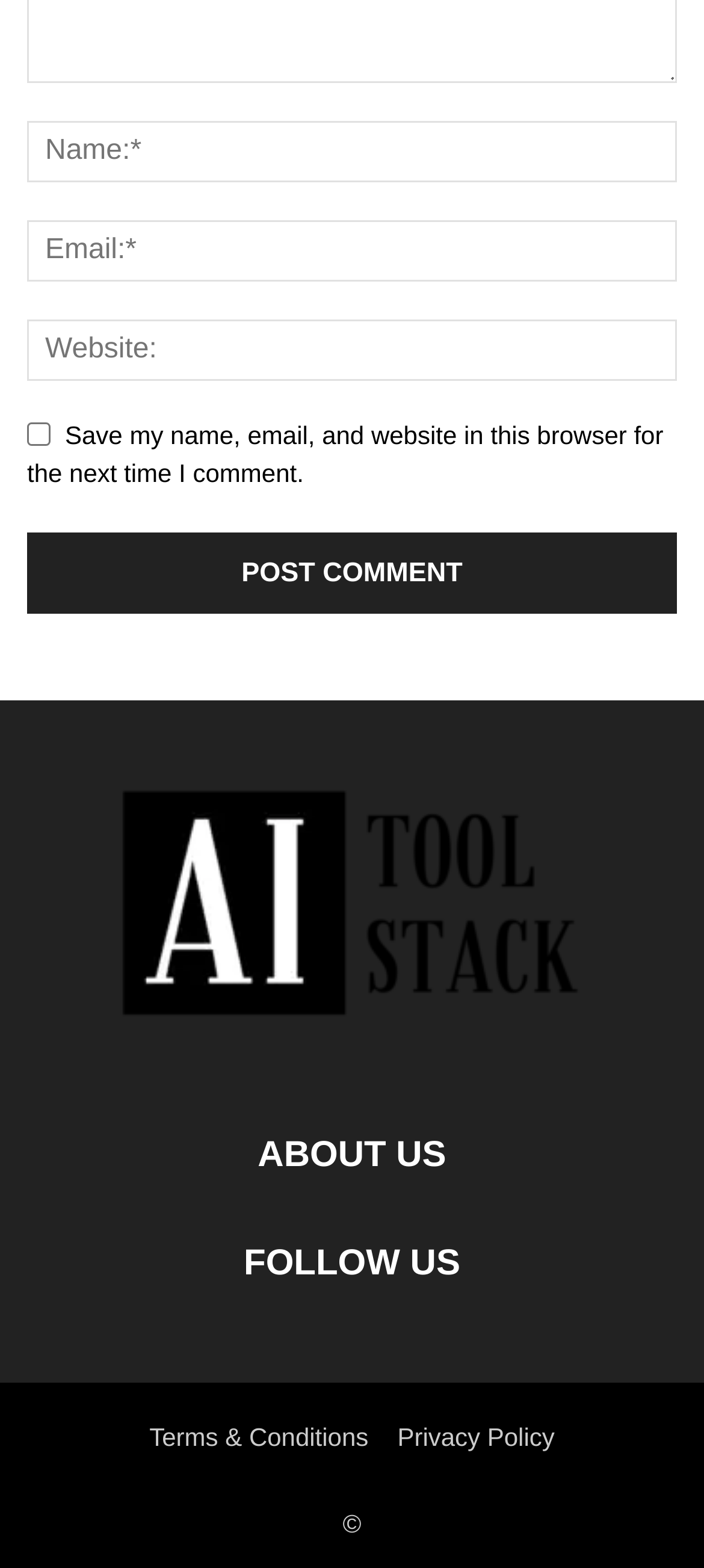Please identify the bounding box coordinates of the element that needs to be clicked to execute the following command: "View terms and conditions". Provide the bounding box using four float numbers between 0 and 1, formatted as [left, top, right, bottom].

[0.212, 0.908, 0.523, 0.926]